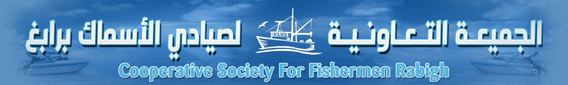Explain the image in detail, mentioning the main subjects and background elements.

The image features the logo of the "Cooperative Society for Fishermen Rabigh" set against a serene blue background that evokes the sea. The logo prominently displays the society's name in both Arabic and English, emphasizing its mission to support local fishermen. An illustration of a fishing boat is integrated into the design, symbolizing the core activity of the society. This visual representation highlights the community’s commitment to sustainable fishing practices and collaboration among local fishermen in the Rabigh area.